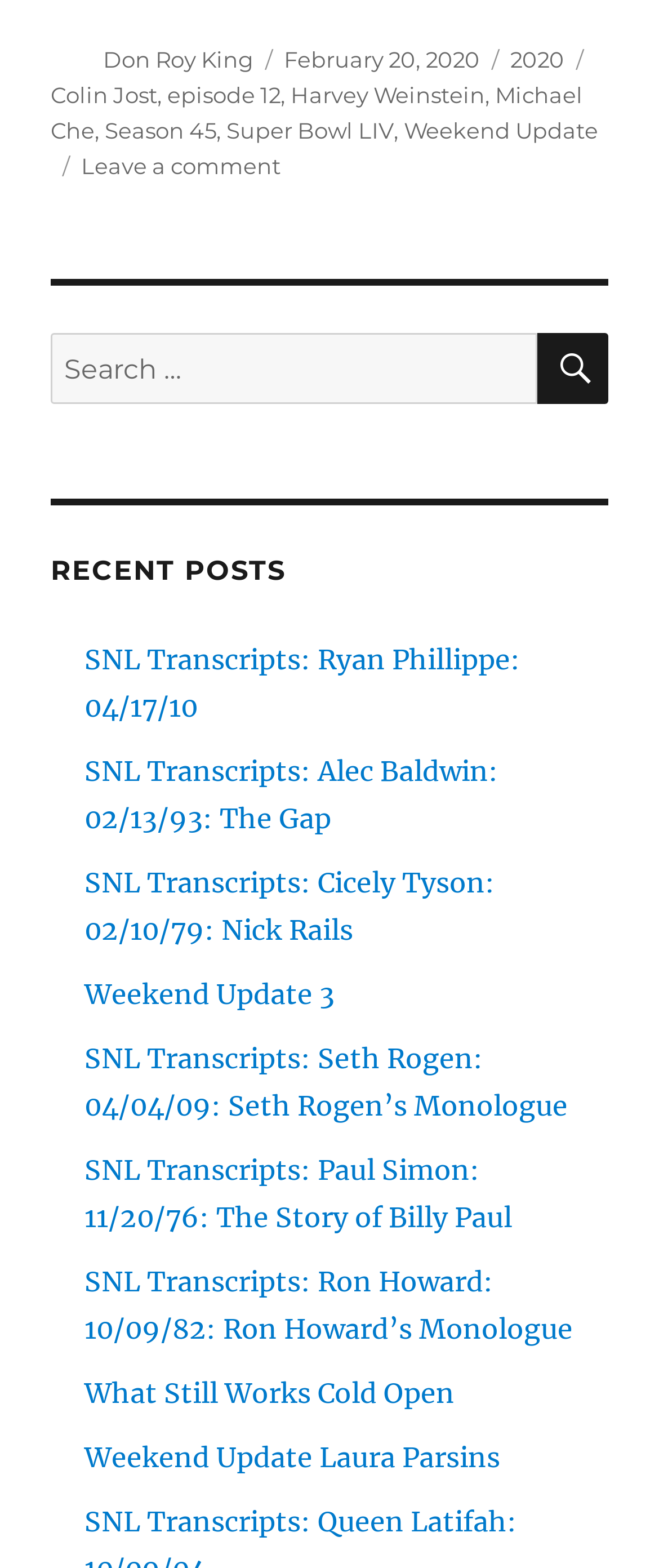Provide your answer in one word or a succinct phrase for the question: 
What is the category of the current post?

2020